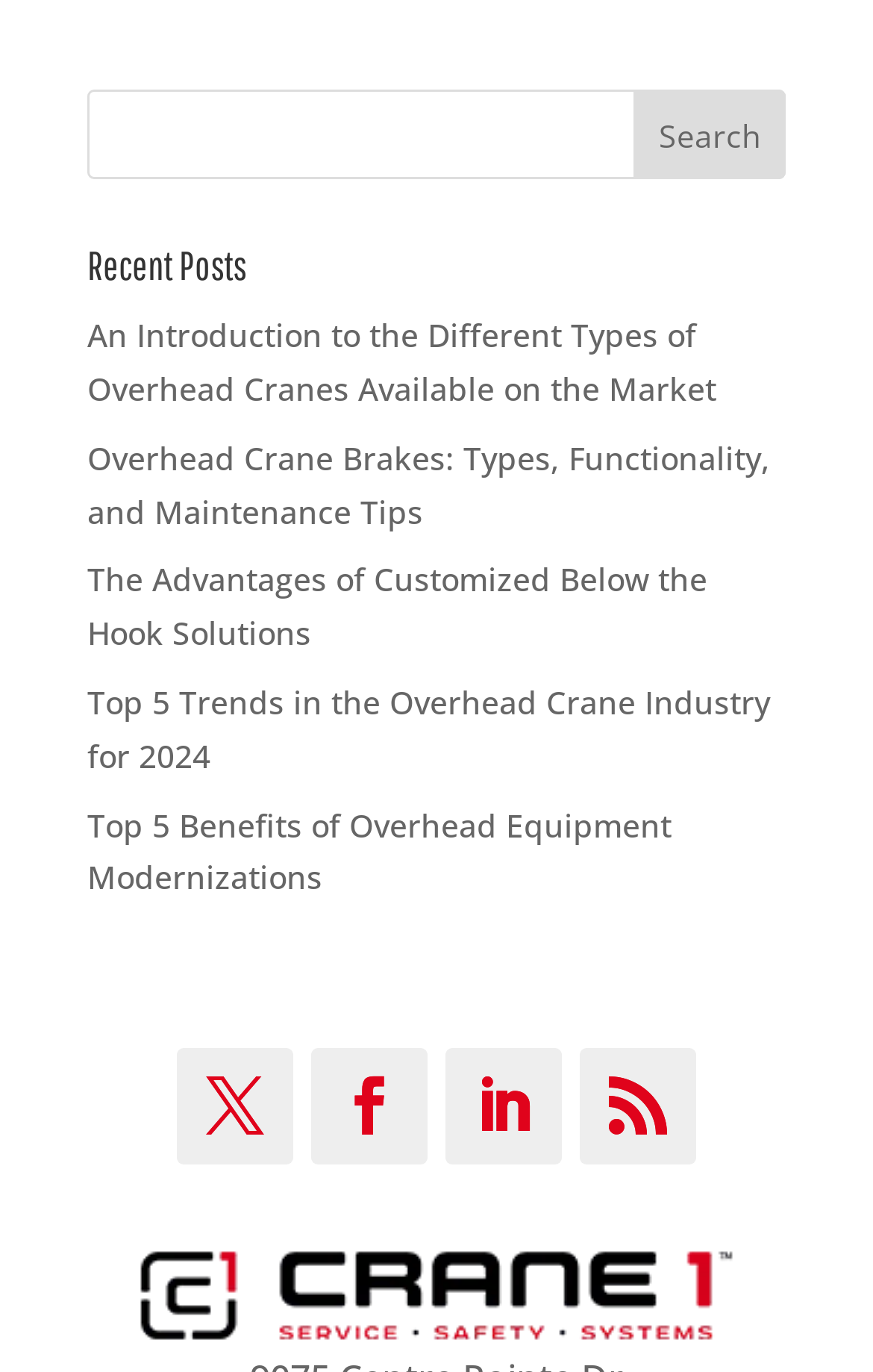Can you specify the bounding box coordinates for the region that should be clicked to fulfill this instruction: "click on the 'Search' button".

[0.727, 0.066, 0.9, 0.131]